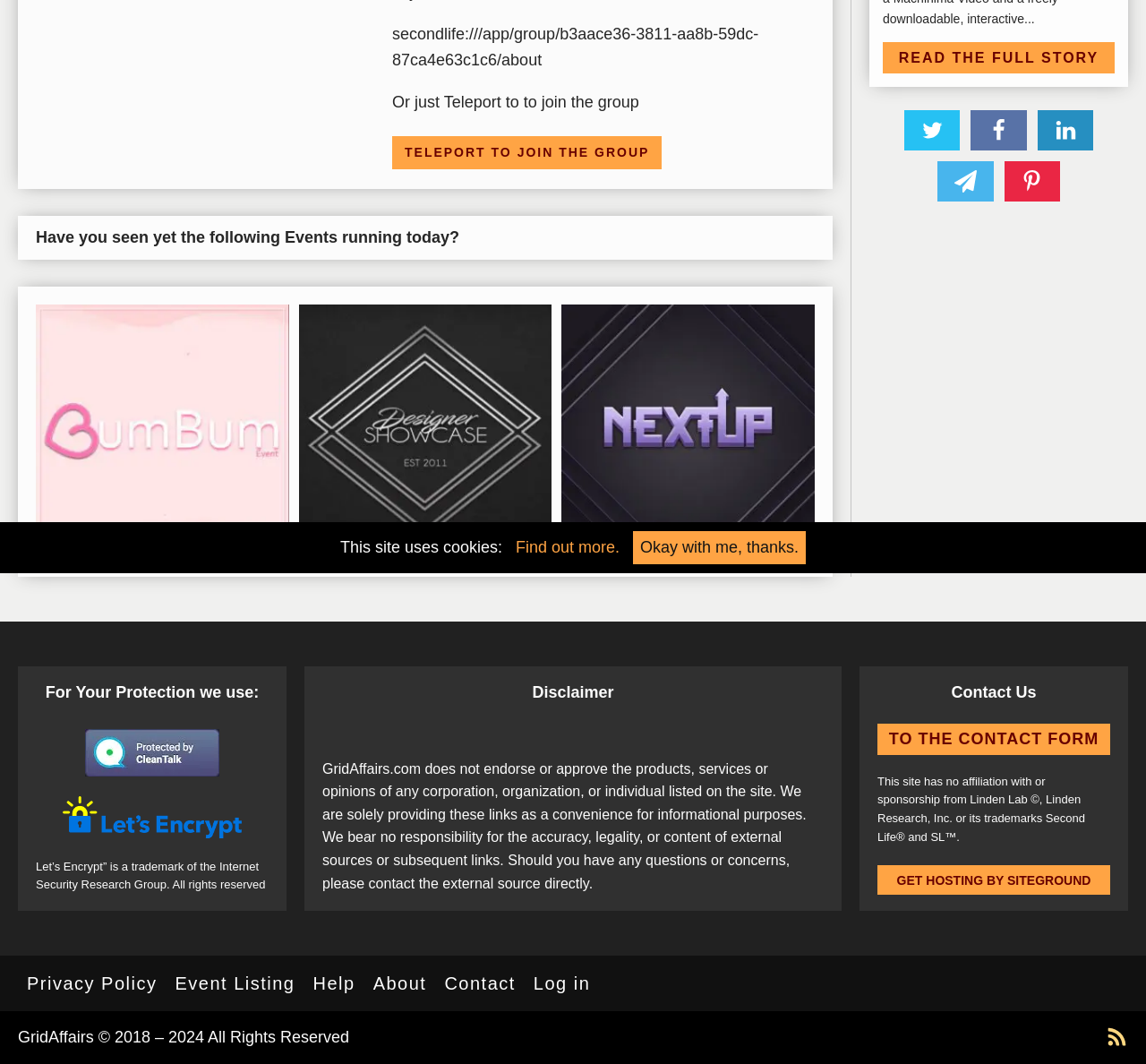Identify the bounding box of the HTML element described here: "Privacy Policy". Provide the coordinates as four float numbers between 0 and 1: [left, top, right, bottom].

[0.016, 0.907, 0.145, 0.942]